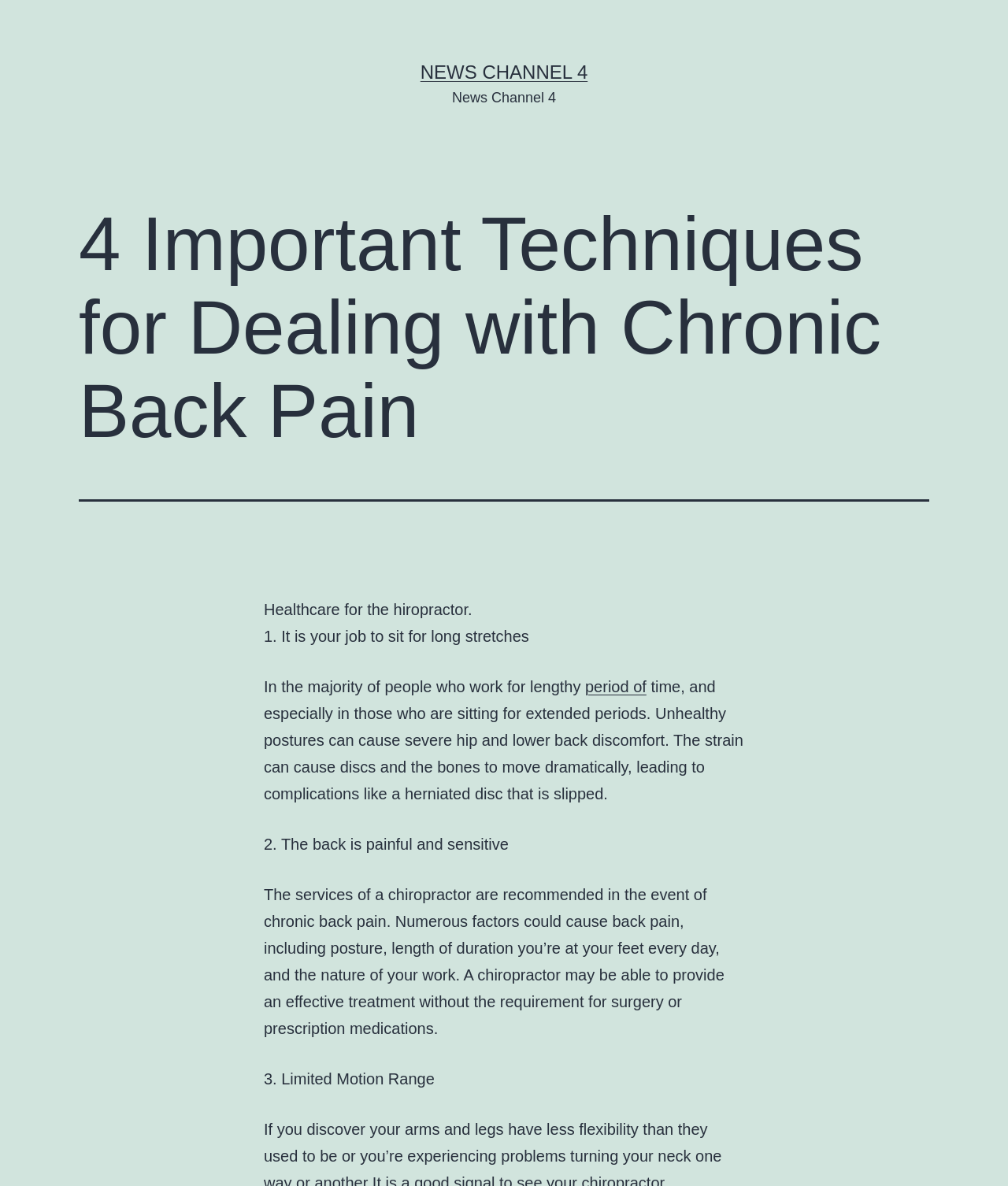Identify and extract the heading text of the webpage.

4 Important Techniques for Dealing with Chronic Back Pain